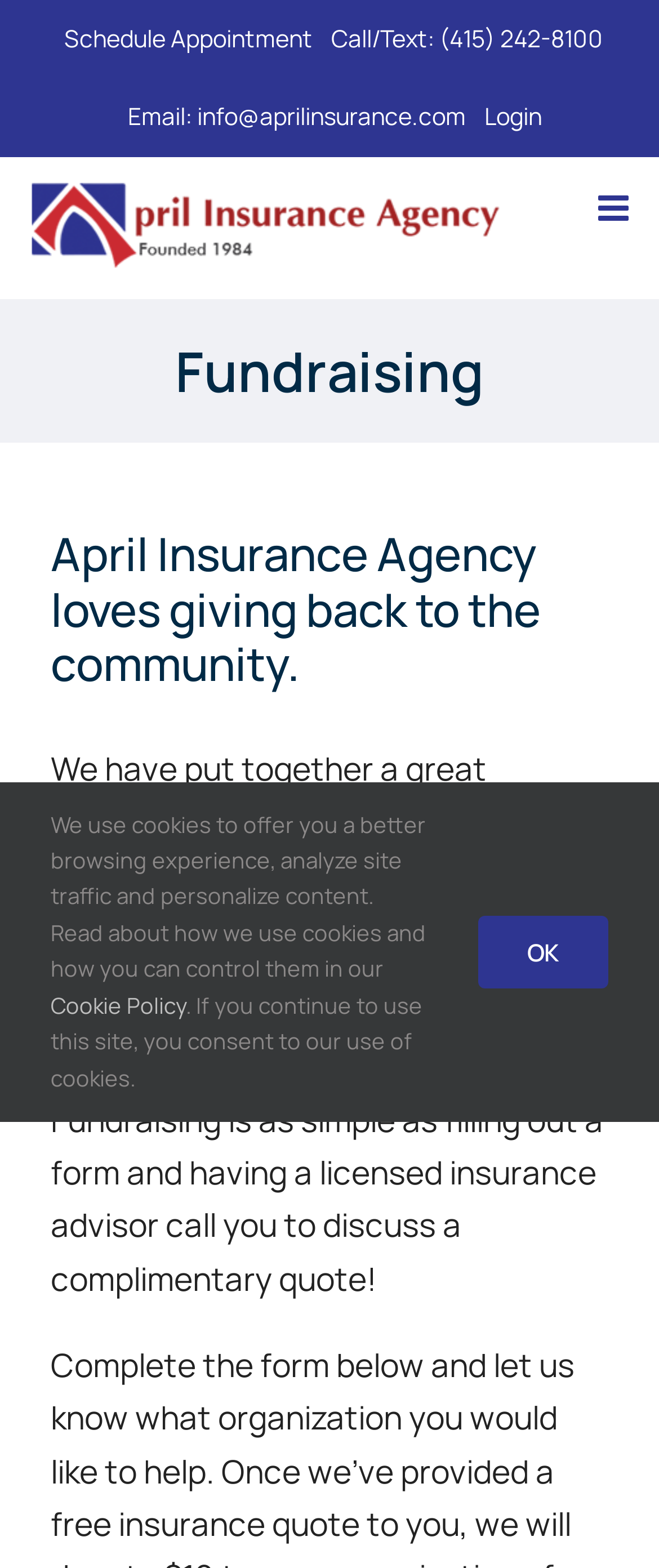Answer the question with a single word or phrase: 
What is the email address to contact for fundraising?

info@aprilinsurance.com